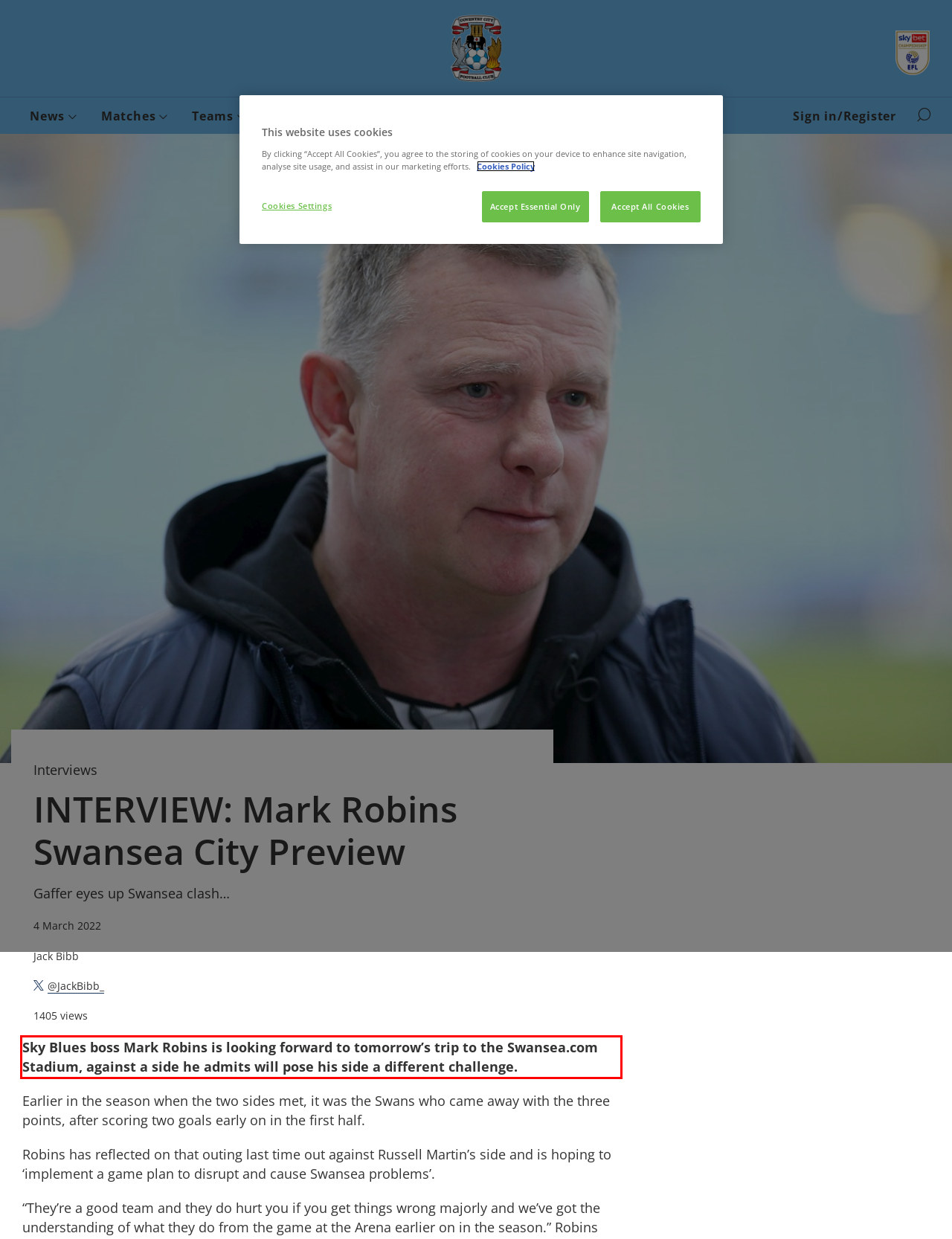You are presented with a screenshot containing a red rectangle. Extract the text found inside this red bounding box.

Sky Blues boss Mark Robins is looking forward to tomorrow’s trip to the Swansea.com Stadium, against a side he admits will pose his side a different challenge.